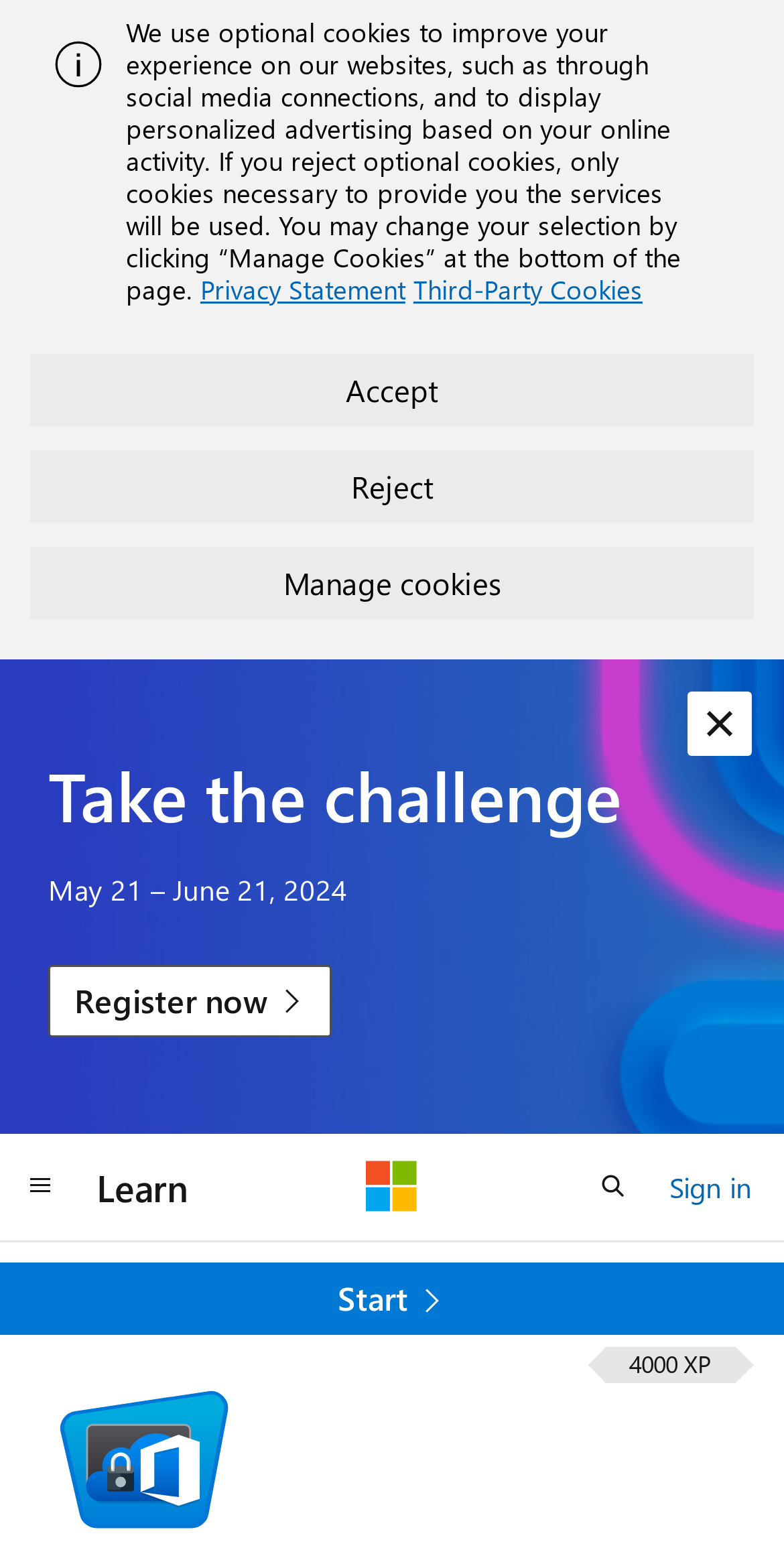Can you extract the primary headline text from the webpage?

MS-900 Microsoft 365 Fundamentals: Describe Microsoft 365 security and compliance capabilities